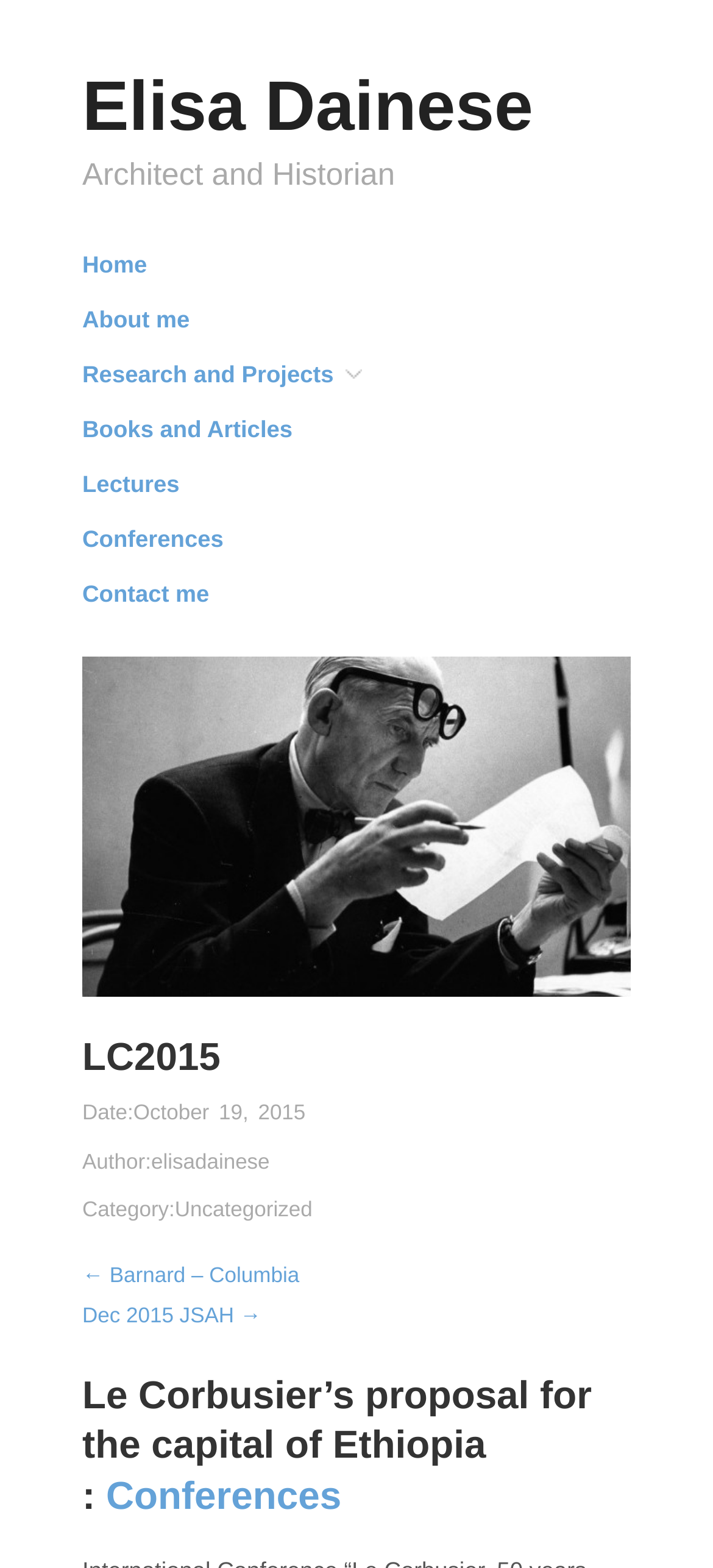Specify the bounding box coordinates of the area that needs to be clicked to achieve the following instruction: "go to home page".

[0.115, 0.162, 0.206, 0.177]